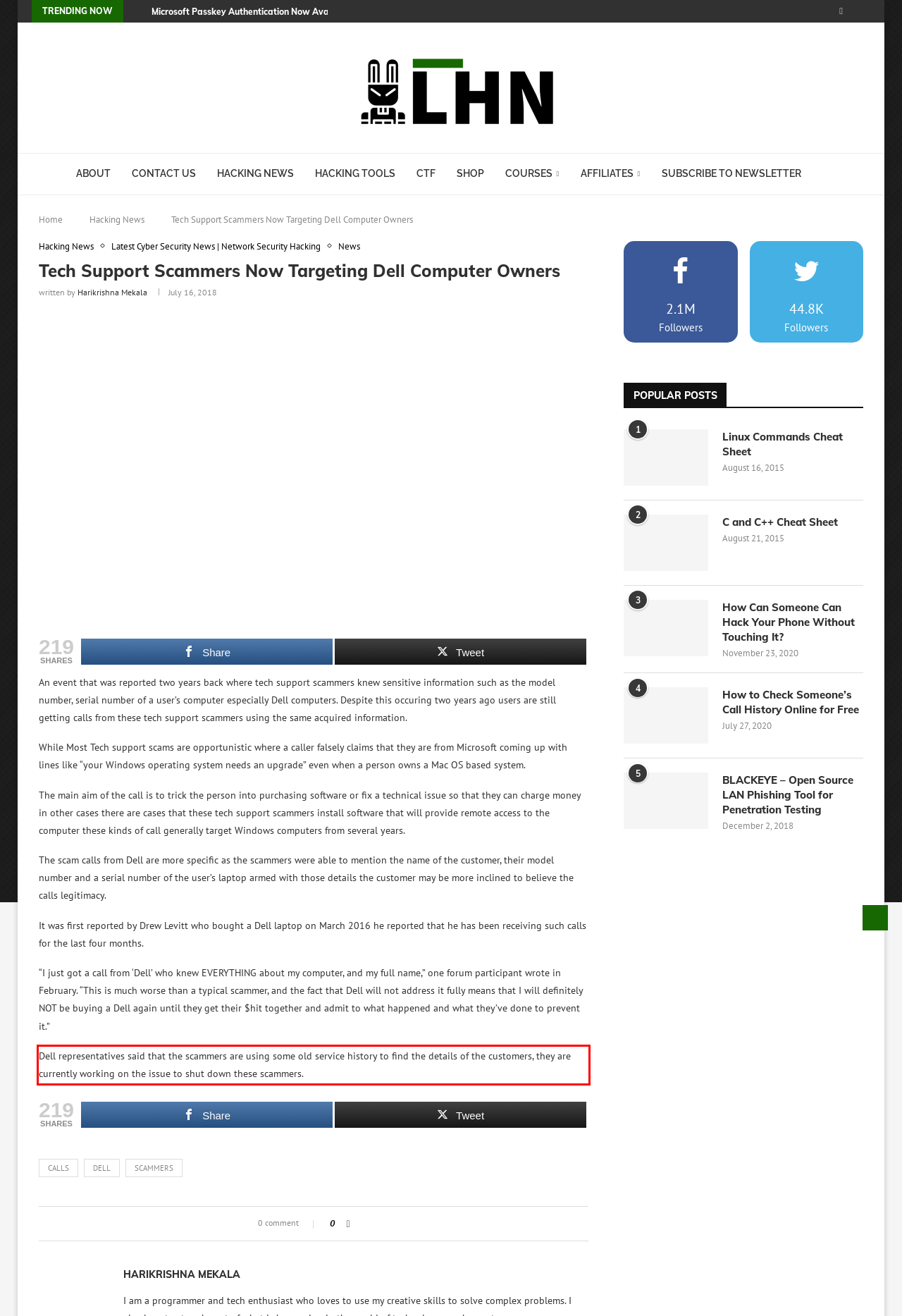Identify the red bounding box in the webpage screenshot and perform OCR to generate the text content enclosed.

Dell representatives said that the scammers are using some old service history to find the details of the customers, they are currently working on the issue to shut down these scammers.